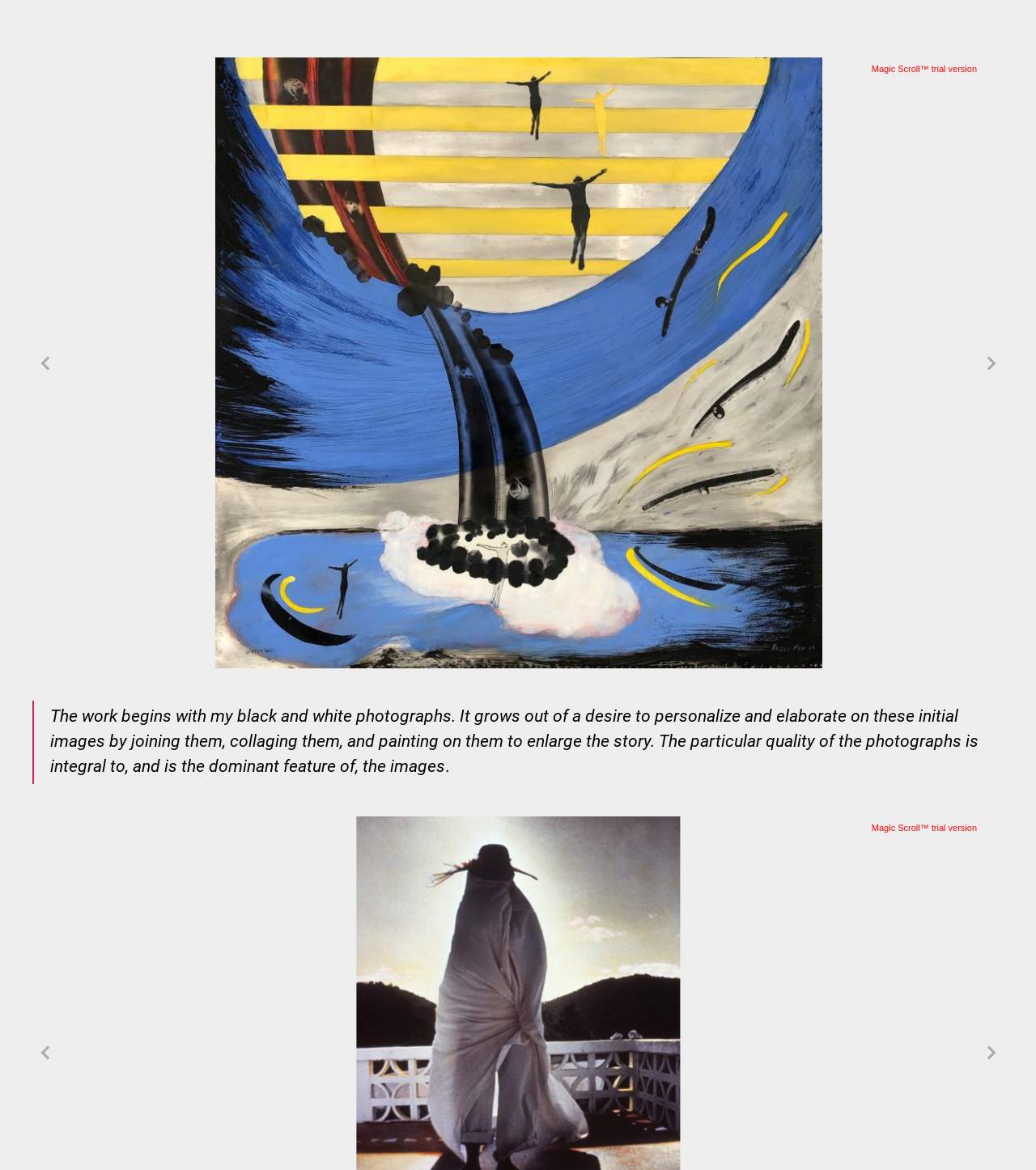What is the dominant feature of the images?
Could you answer the question in a detailed manner, providing as much information as possible?

According to the text in the blockquote element, 'The particular quality of the photographs is integral to, and is the dominant feature of, the images'.